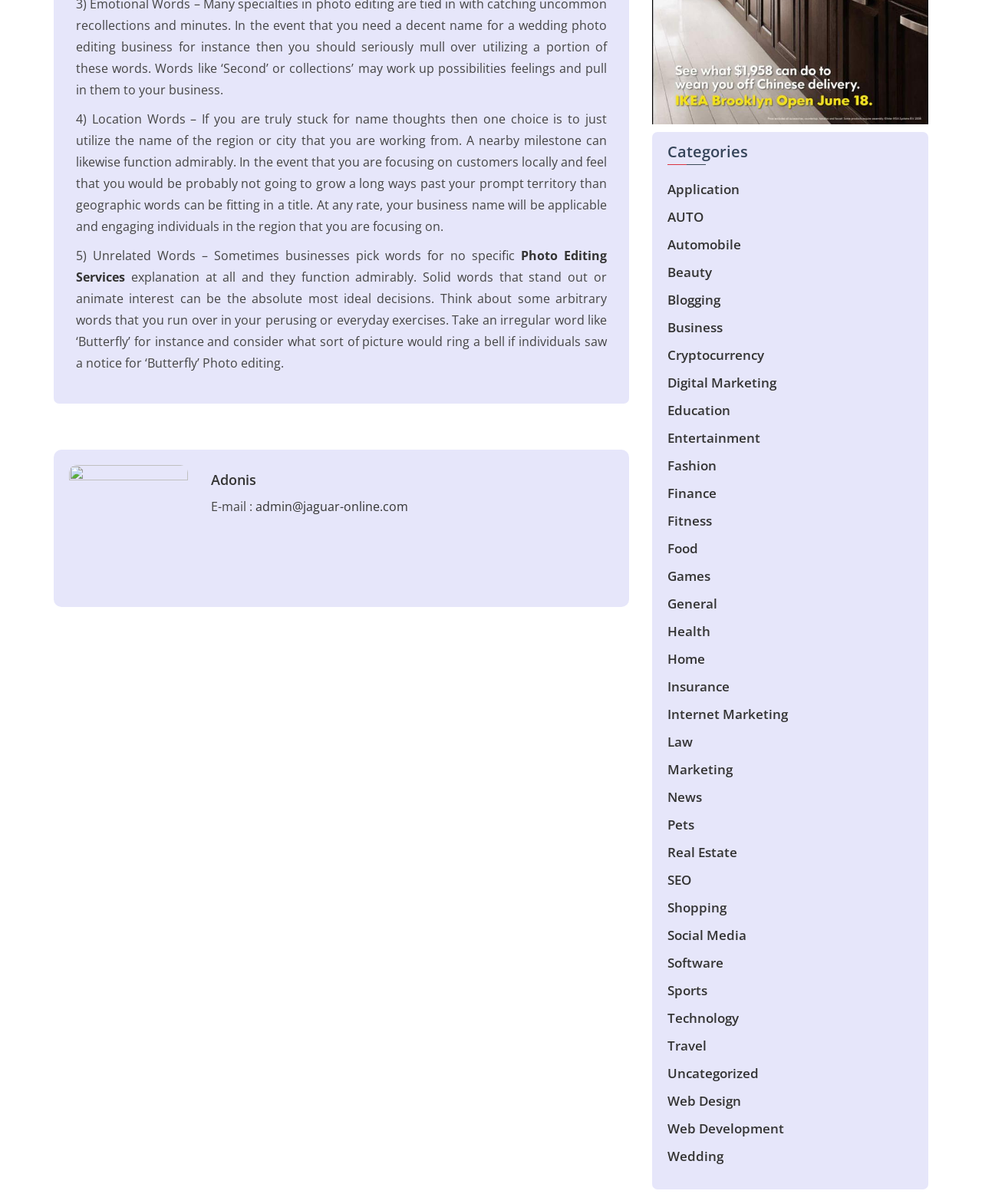Identify the bounding box coordinates necessary to click and complete the given instruction: "Send an email to 'admin@jaguar-online.com'".

[0.26, 0.414, 0.416, 0.428]